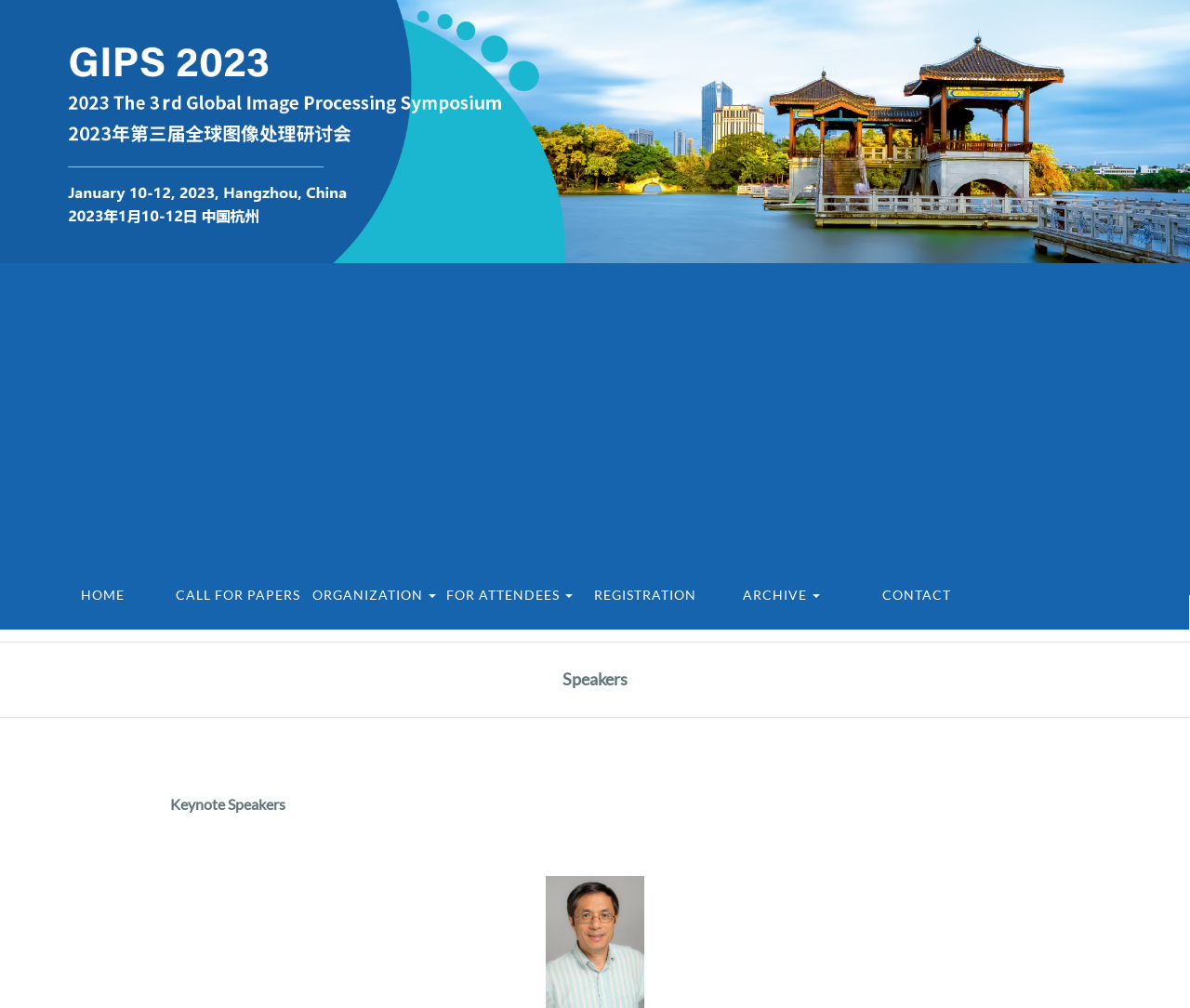Please specify the bounding box coordinates of the clickable region to carry out the following instruction: "go to home page". The coordinates should be four float numbers between 0 and 1, in the format [left, top, right, bottom].

[0.033, 0.582, 0.139, 0.625]